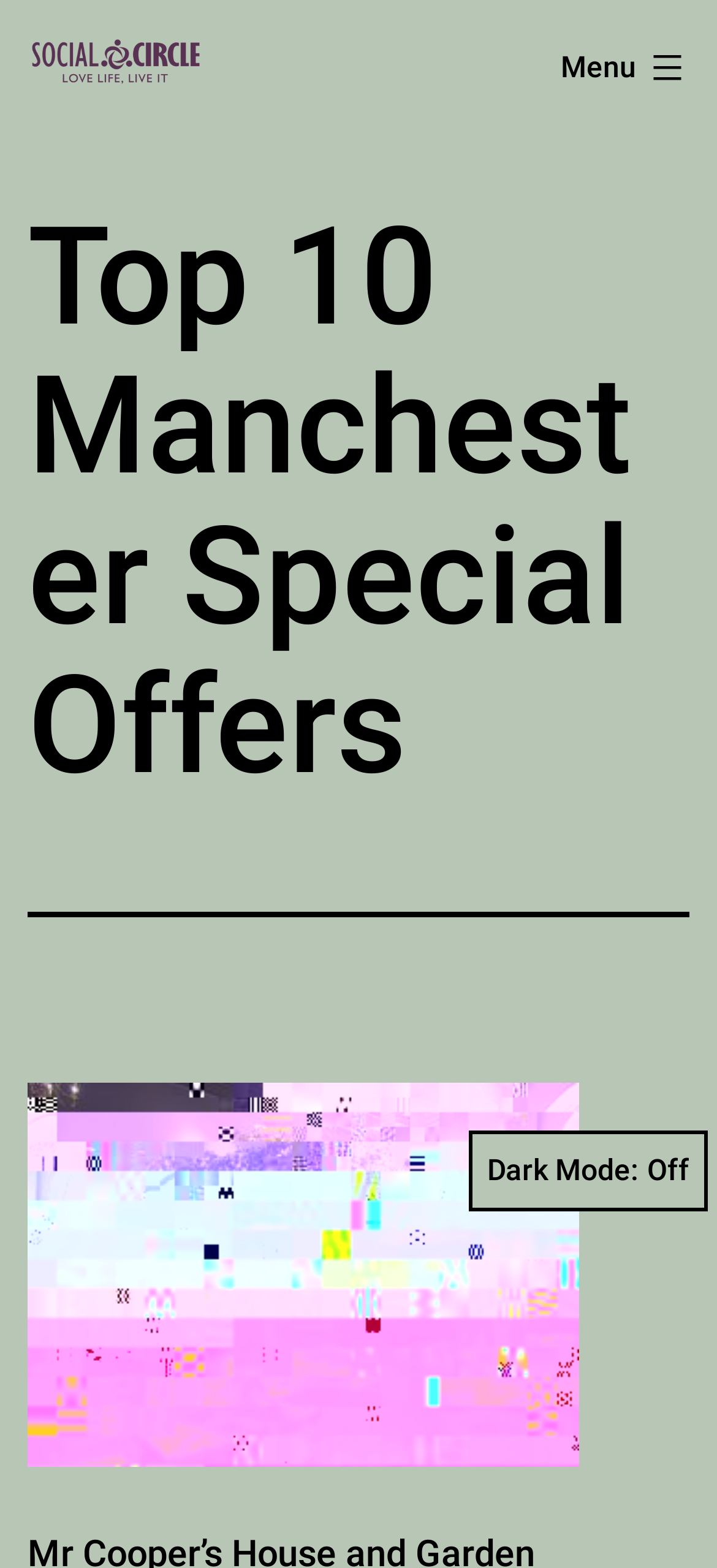Generate a detailed explanation of the webpage's features and information.

The webpage appears to be a blog post from Social Circle, featuring a list of top 10 Manchester special offers. At the top left of the page, there is a link to the Social Circle website, accompanied by a small Social Circle logo. Next to it, there is a link to the Social Circle Blog.

On the top right of the page, there is a button labeled "Menu" that, when expanded, controls a primary menu list. Below the menu button, there is a large header that spans almost the entire width of the page, displaying the title "Top 10 Manchester Special Offers".

Further down the page, there is a link to a specific offer, "Manchester socialising Mr Cooper's House and Garden", which is accompanied by a related image. The image is positioned below the link and takes up a significant portion of the page.

At the bottom right of the page, there is a button labeled "Dark Mode" that allows users to toggle between light and dark modes.

The webpage also features a meta description that mentions Mr. Cooper's House and Garden, a Manchester restaurant, and its early evening menu offers.